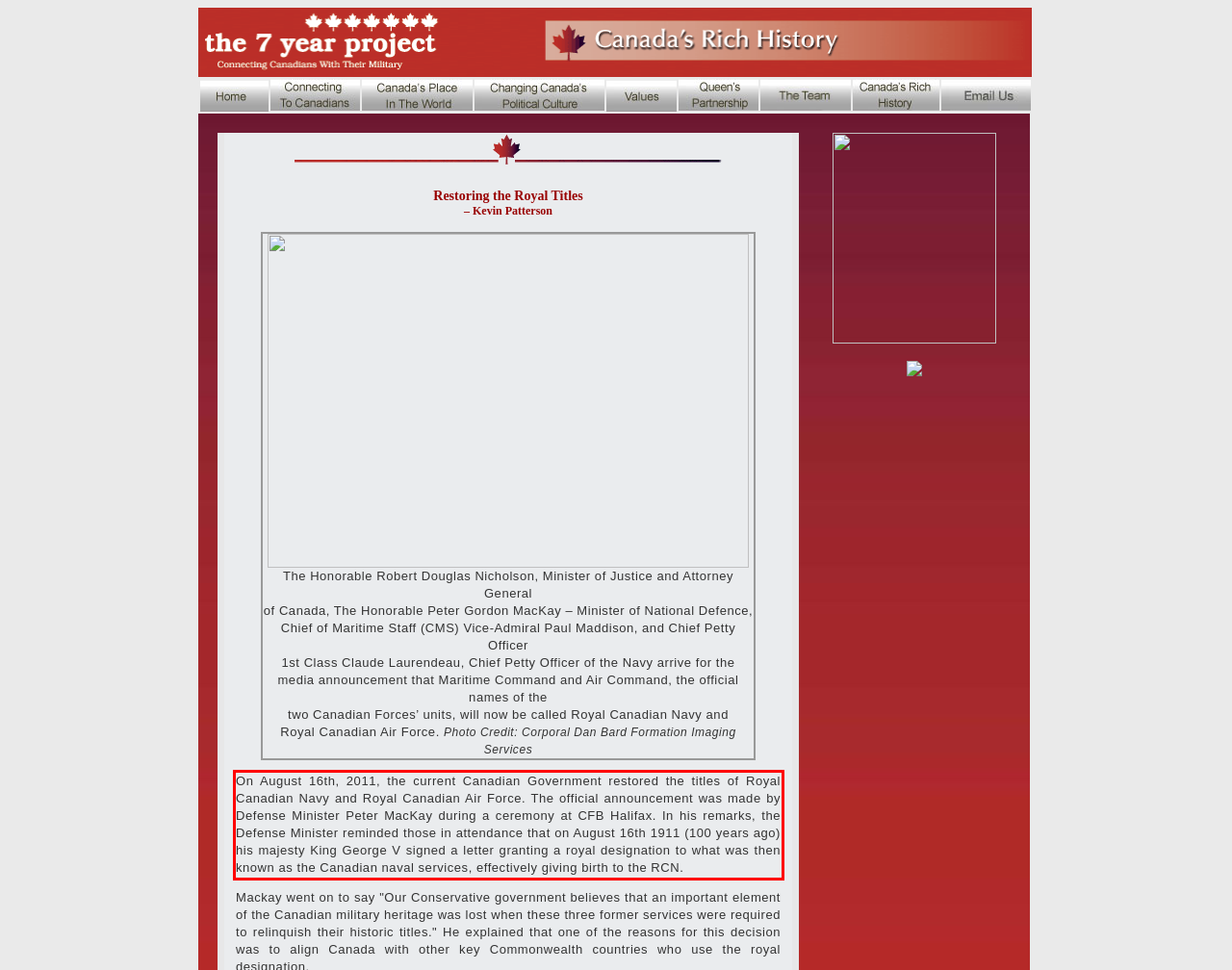Identify the text inside the red bounding box in the provided webpage screenshot and transcribe it.

On August 16th, 2011, the current Canadian Government restored the titles of Royal Canadian Navy and Royal Canadian Air Force. The official announcement was made by Defense Minister Peter MacKay during a ceremony at CFB Halifax. In his remarks, the Defense Minister reminded those in attendance that on August 16th 1911 (100 years ago) his majesty King George V signed a letter granting a royal designation to what was then known as the Canadian naval services, effectively giving birth to the RCN.